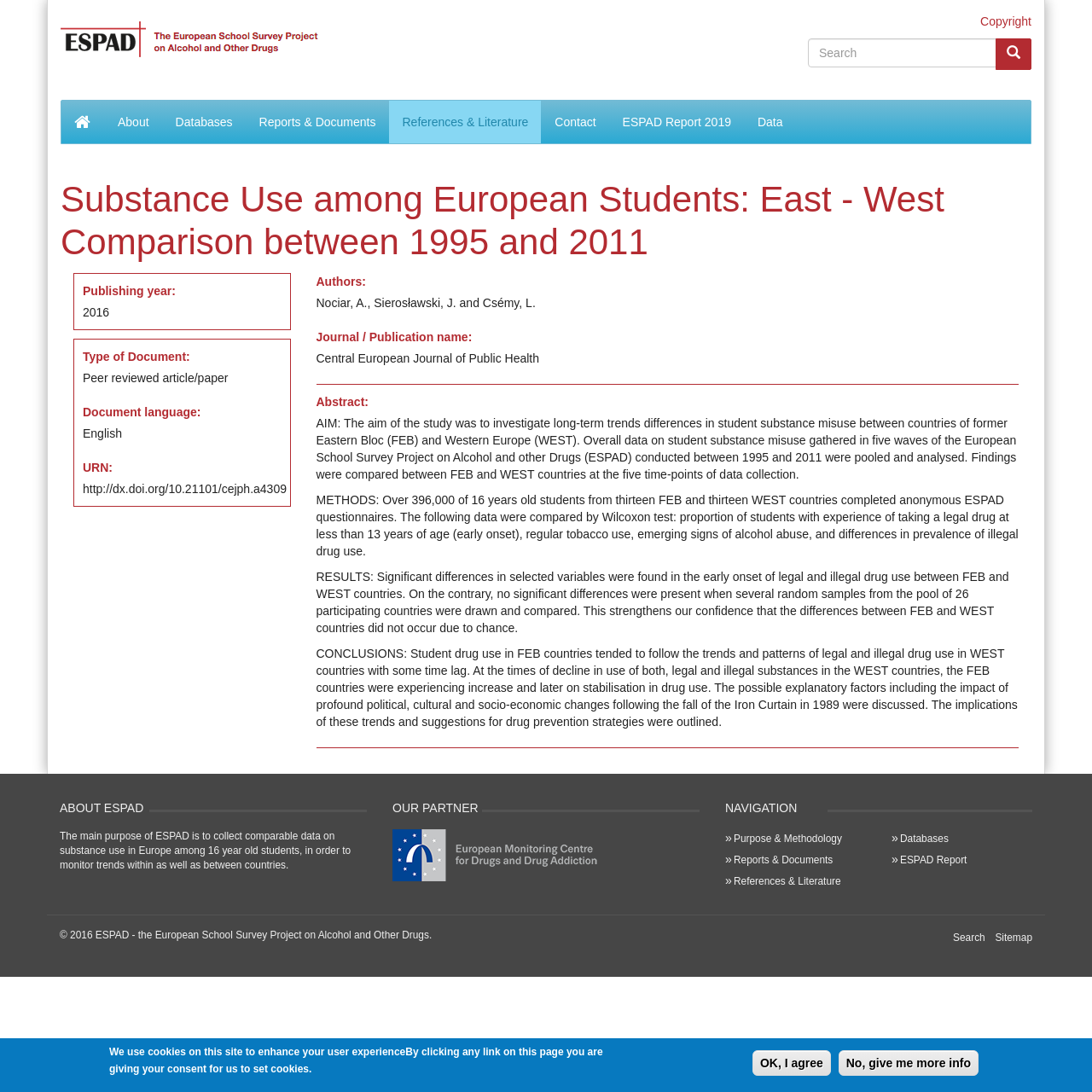Please answer the following question using a single word or phrase: 
What is the purpose of ESPAD?

To collect comparable data on substance use in Europe